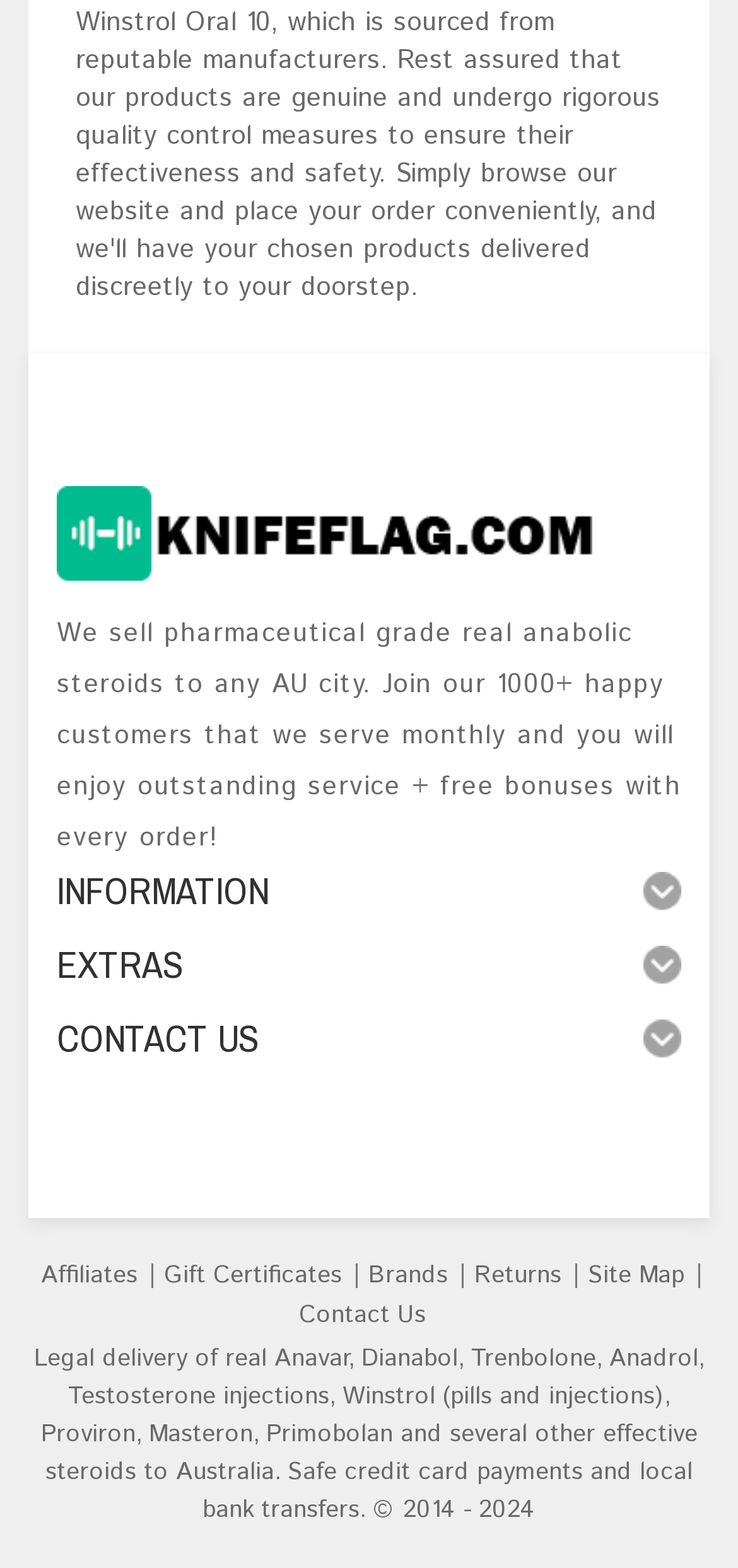What is the purpose of the 'CONTACT US' section?
Refer to the image and provide a detailed answer to the question.

The 'CONTACT US' section is a heading element with a link underneath it, suggesting that it is a way for customers to get in touch with the website or its representatives. This is likely for customer support or inquiries.